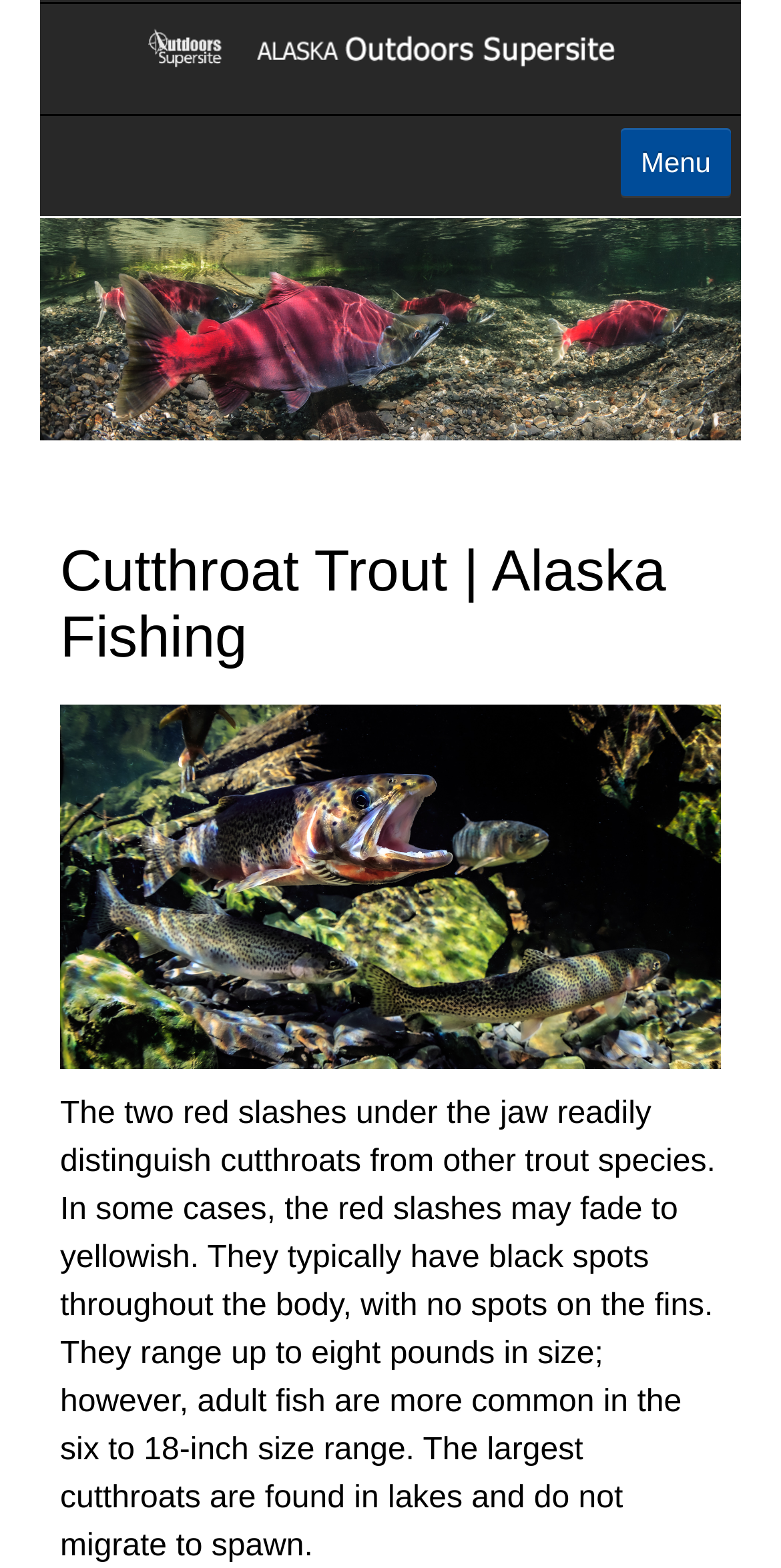Identify the bounding box coordinates for the UI element described as: "University".

[0.051, 0.566, 0.949, 0.617]